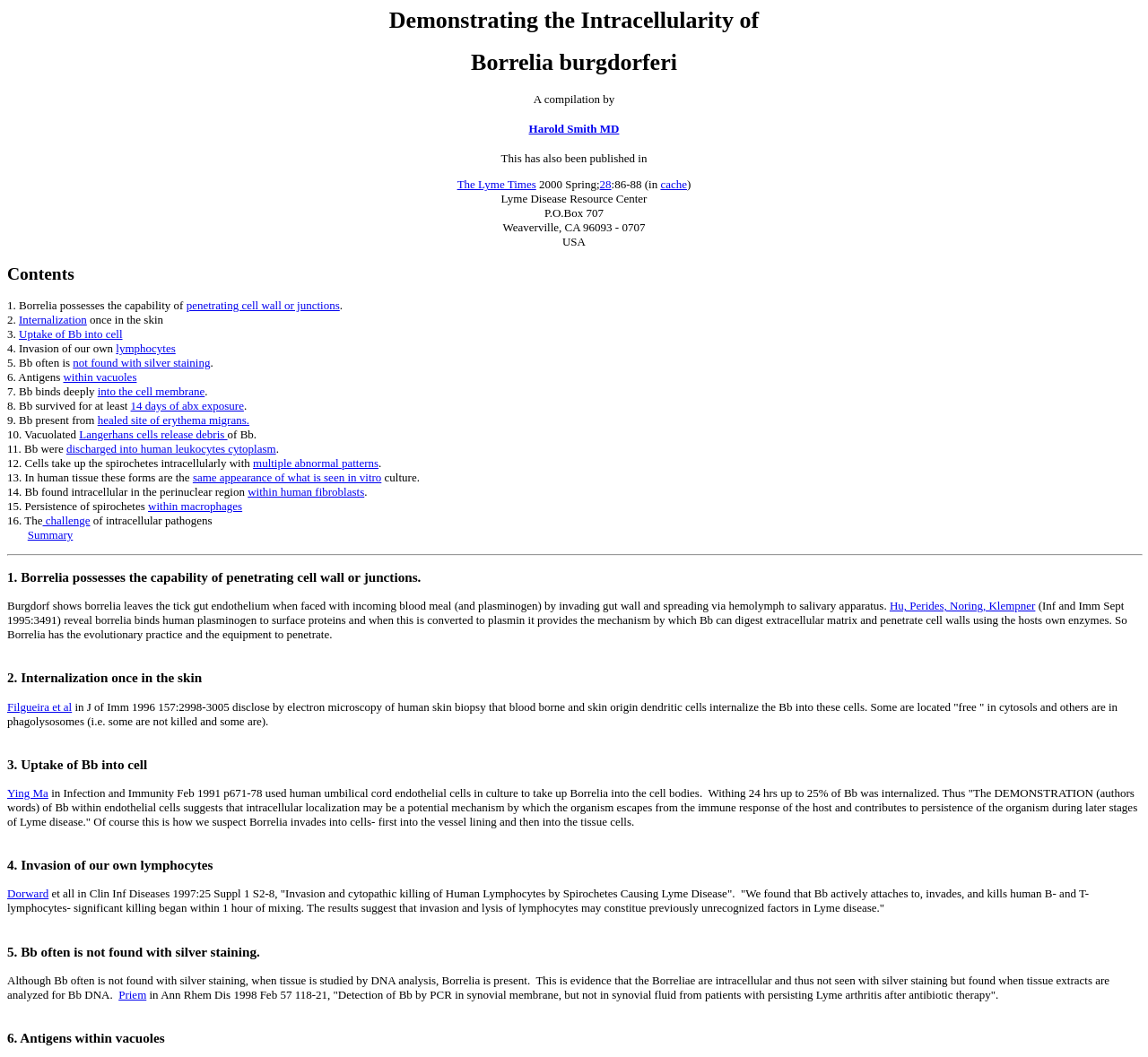What is the address of the Lyme Disease Resource Center?
Please respond to the question with a detailed and well-explained answer.

The answer can be found in the text 'Lyme Disease Resource Center P.O.Box 707 Weaverville, CA 96093 - 0707 USA' which provides the address of the Lyme Disease Resource Center.